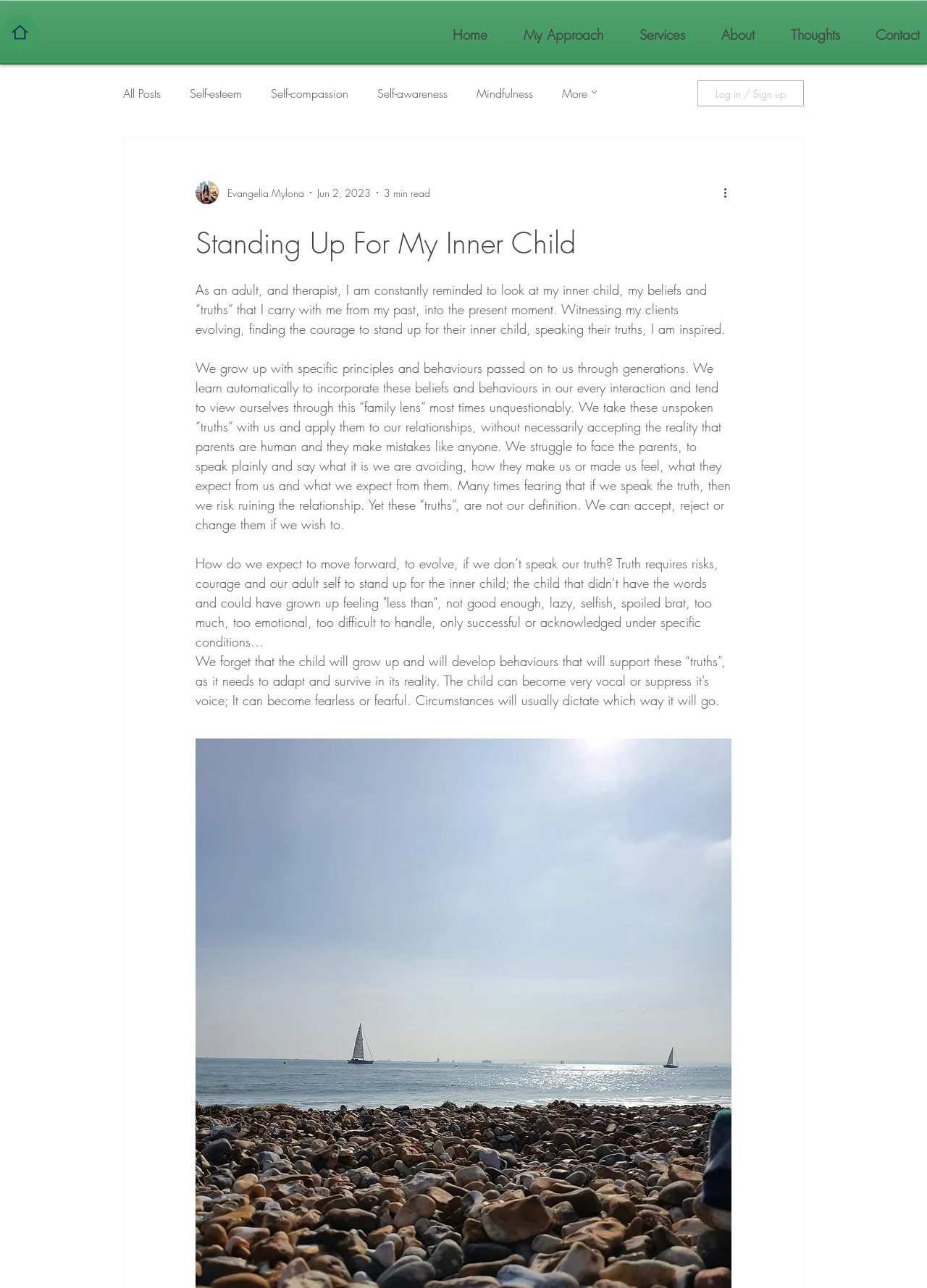Produce an elaborate caption capturing the essence of the webpage.

This webpage is about Evangelia Mylona, a psychotherapist. At the top, there is a navigation menu with links to different sections of the website, including "Home", "My Approach", "Services", "About", "Thoughts", and "Contact". 

Below the navigation menu, there is a section dedicated to a blog. The blog section has a navigation menu of its own, with links to different categories, such as "All Posts", "Self-esteem", "Self-compassion", "Self-awareness", and "Mindfulness". There is also a "More" button with an arrow icon.

On the right side of the blog section, there is a login or sign-up button. Below the button, there is a section featuring the writer, Evangelia Mylona, with her picture, name, and a date, "Jun 2, 2023". There is also a "3 min read" label, indicating the estimated time it takes to read the article.

The main content of the webpage is an article titled "Standing Up For My Inner Child". The article is divided into four paragraphs, discussing the importance of speaking one's truth and standing up for one's inner child. The text is written in a reflective and introspective tone, with the author sharing their thoughts on how people carry beliefs and behaviors from their past into their present and how they can evolve by speaking their truth.